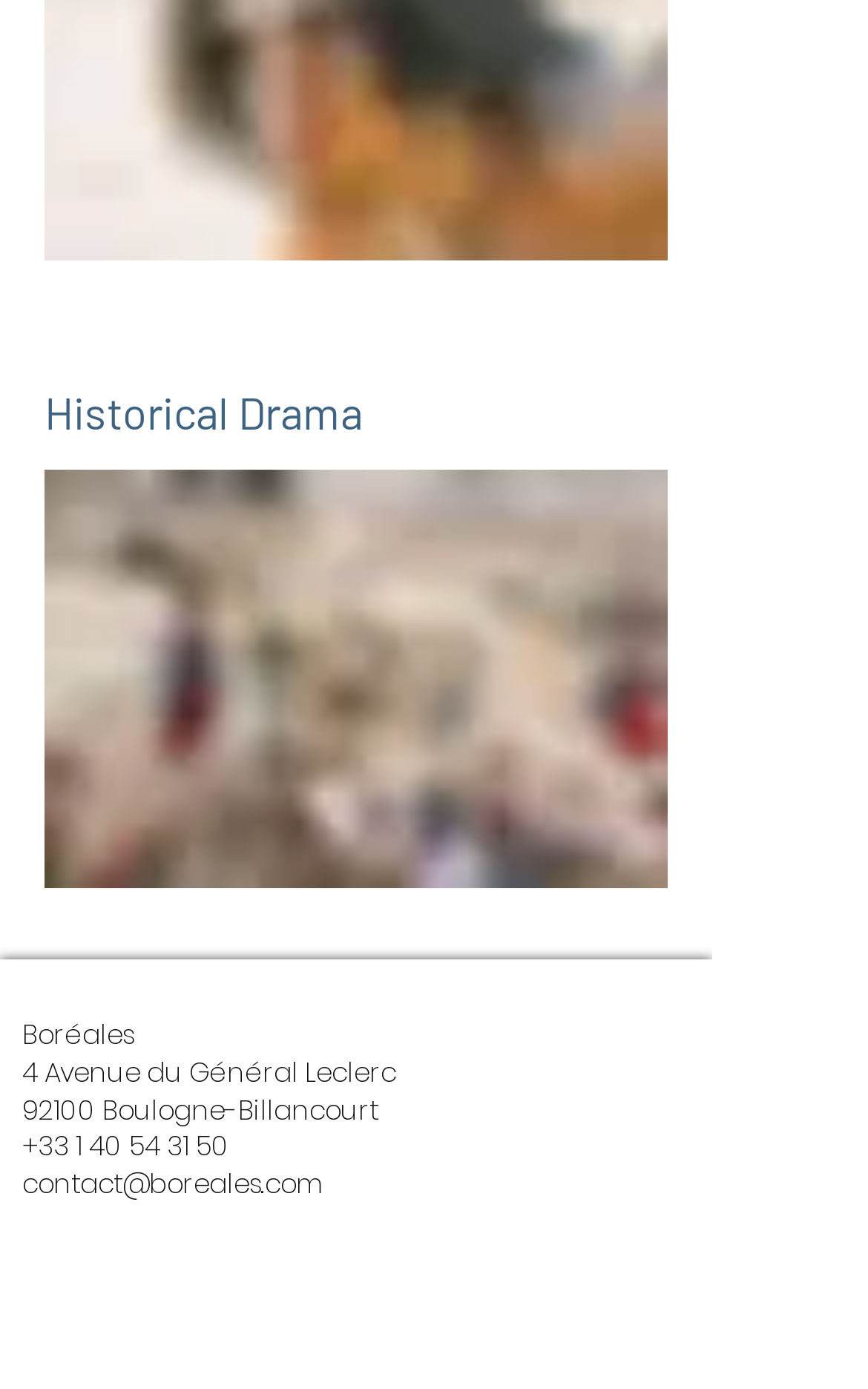Respond to the question below with a concise word or phrase:
What is the phone number of the organization?

+33 1 40 54 31 50